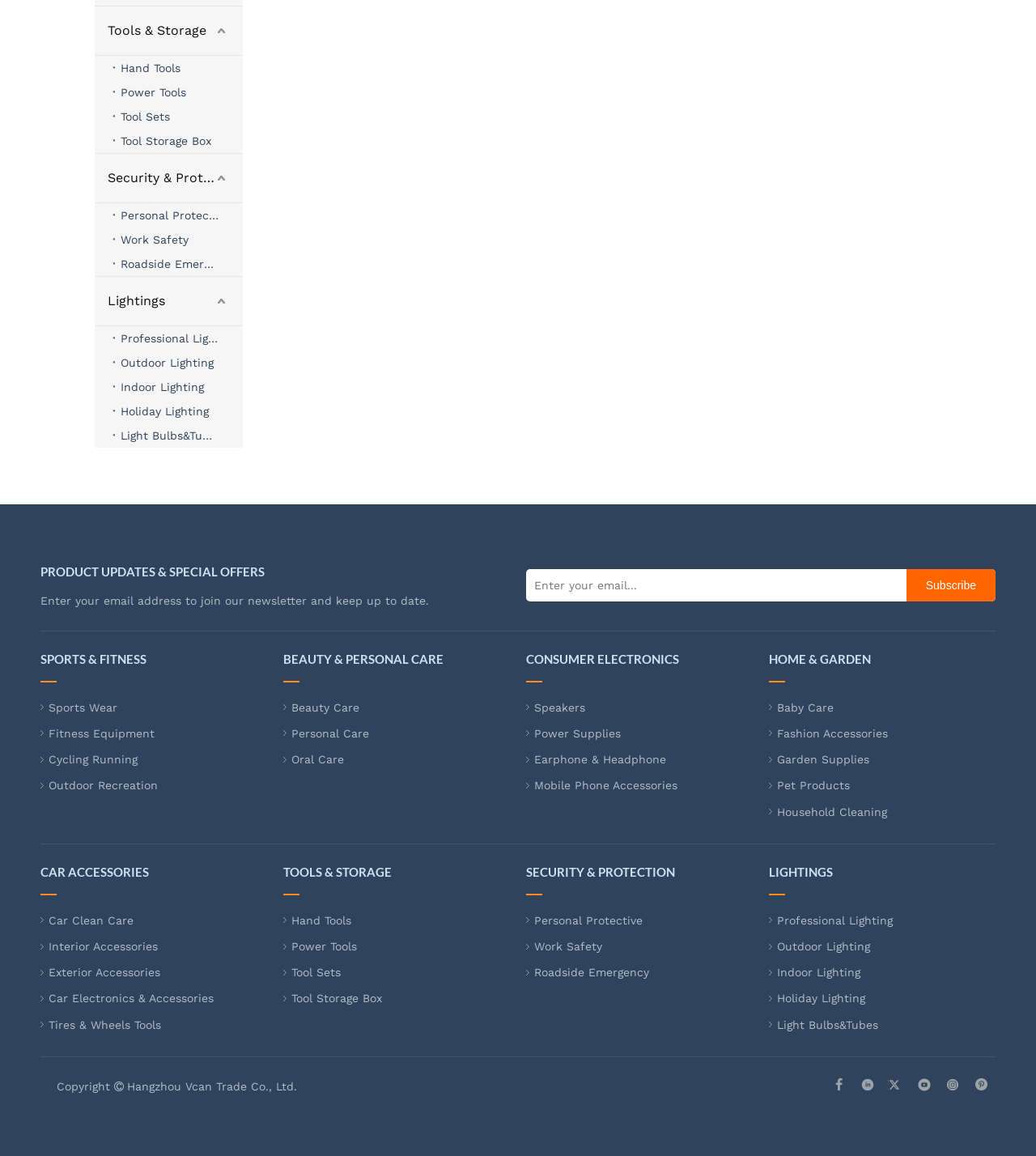Reply to the question below using a single word or brief phrase:
How many social media links are available at the bottom of the webpage?

5